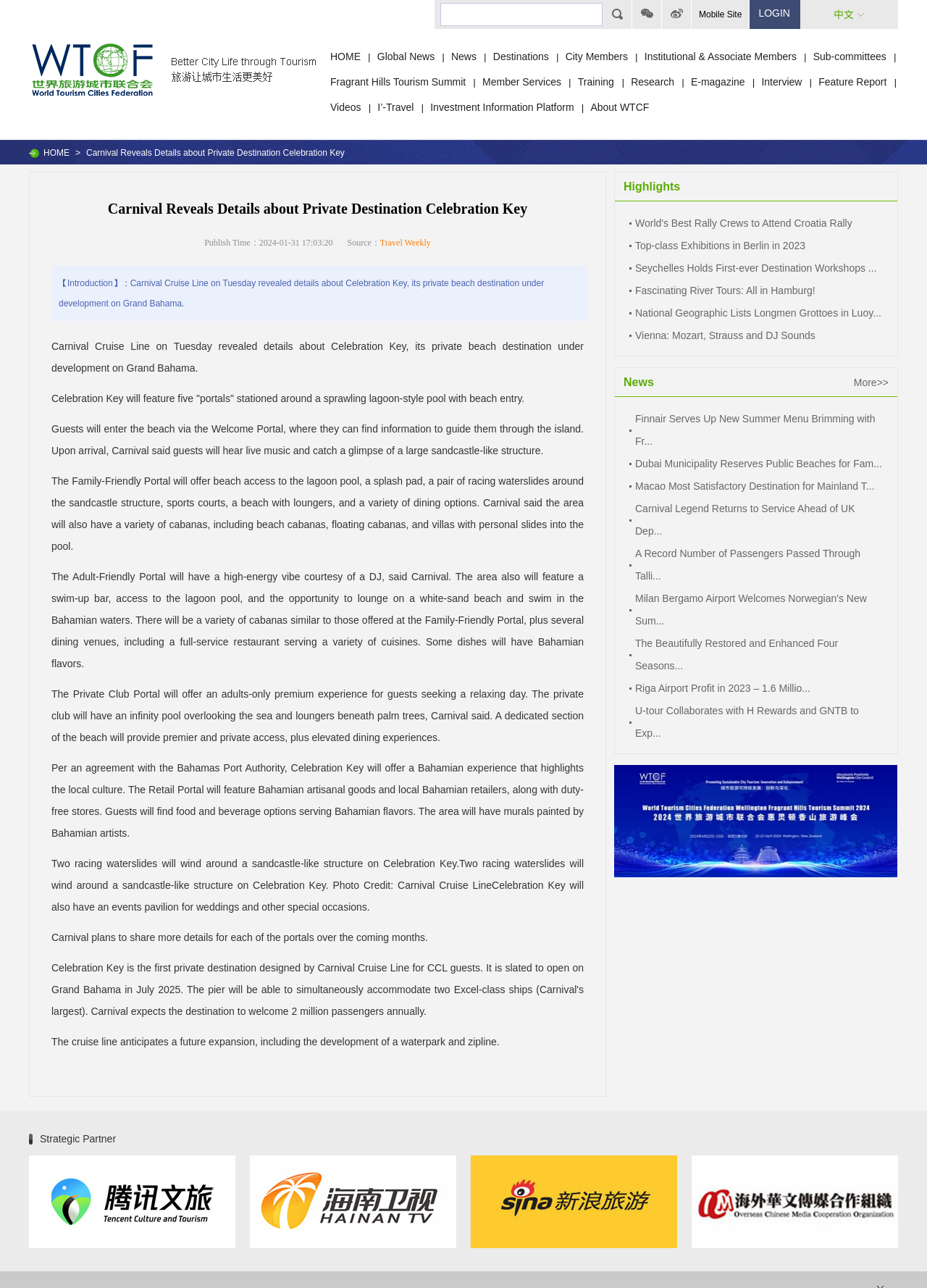Locate the bounding box coordinates of the element you need to click to accomplish the task described by this instruction: "Read more about Celebration Key".

[0.055, 0.151, 0.63, 0.173]